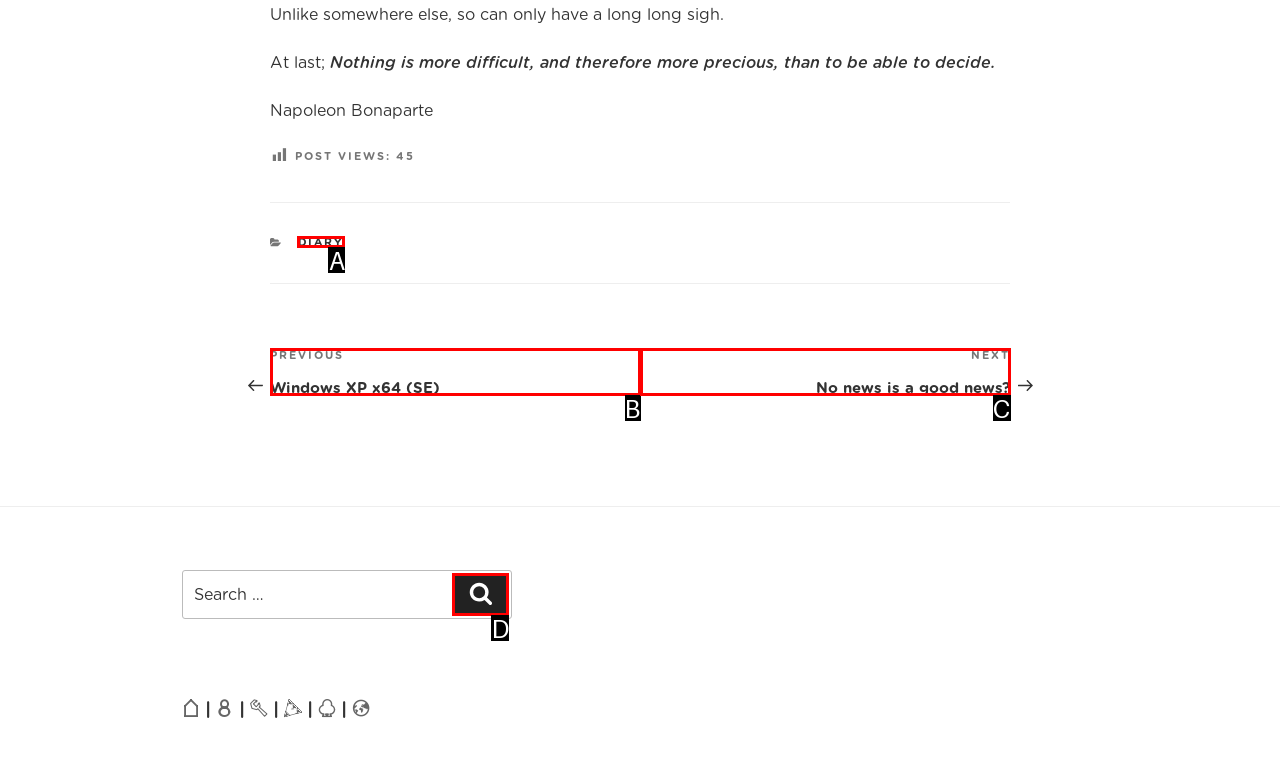Select the letter that aligns with the description: Search. Answer with the letter of the selected option directly.

D